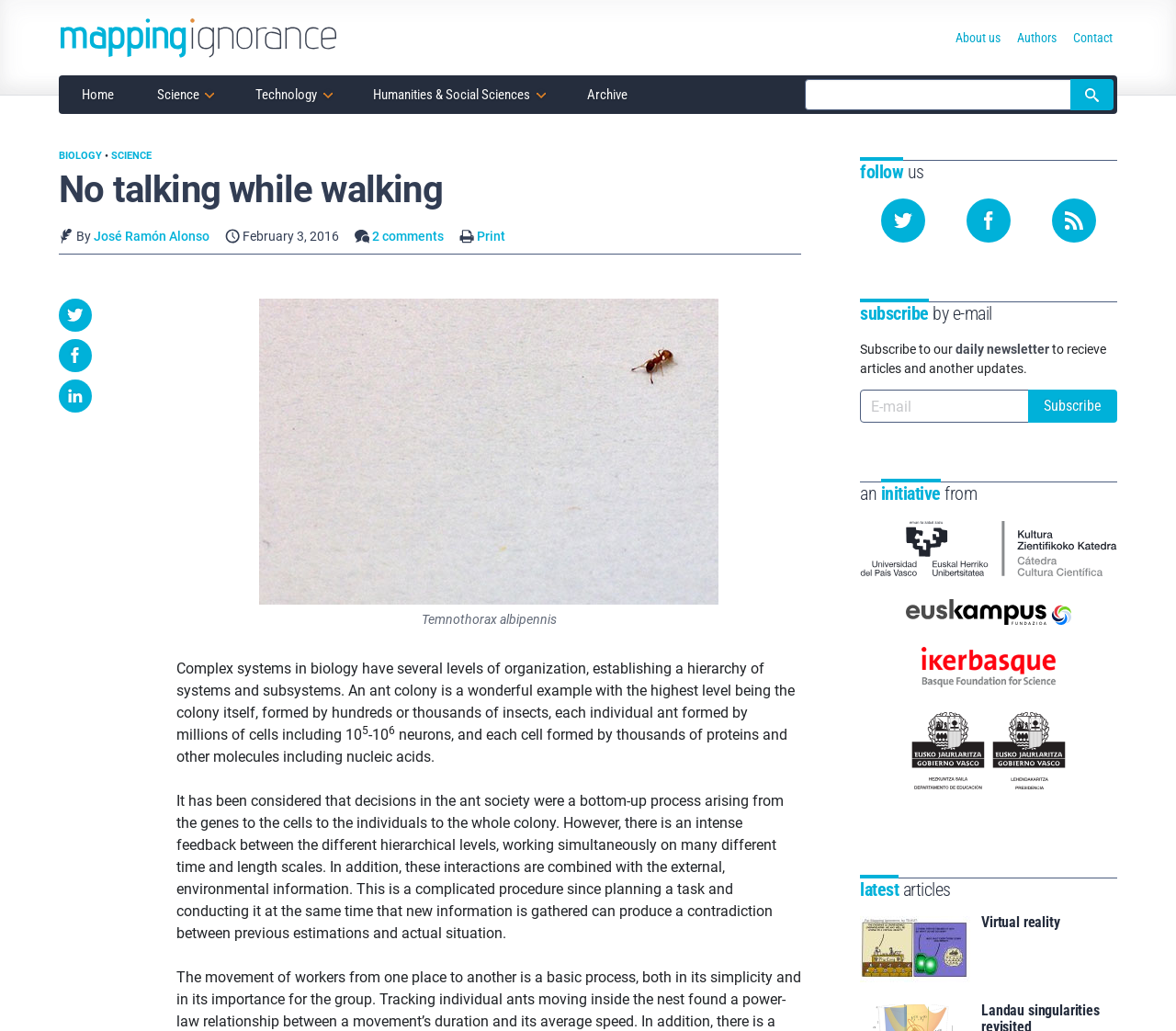Kindly determine the bounding box coordinates for the area that needs to be clicked to execute this instruction: "Search the site".

[0.684, 0.077, 0.947, 0.107]